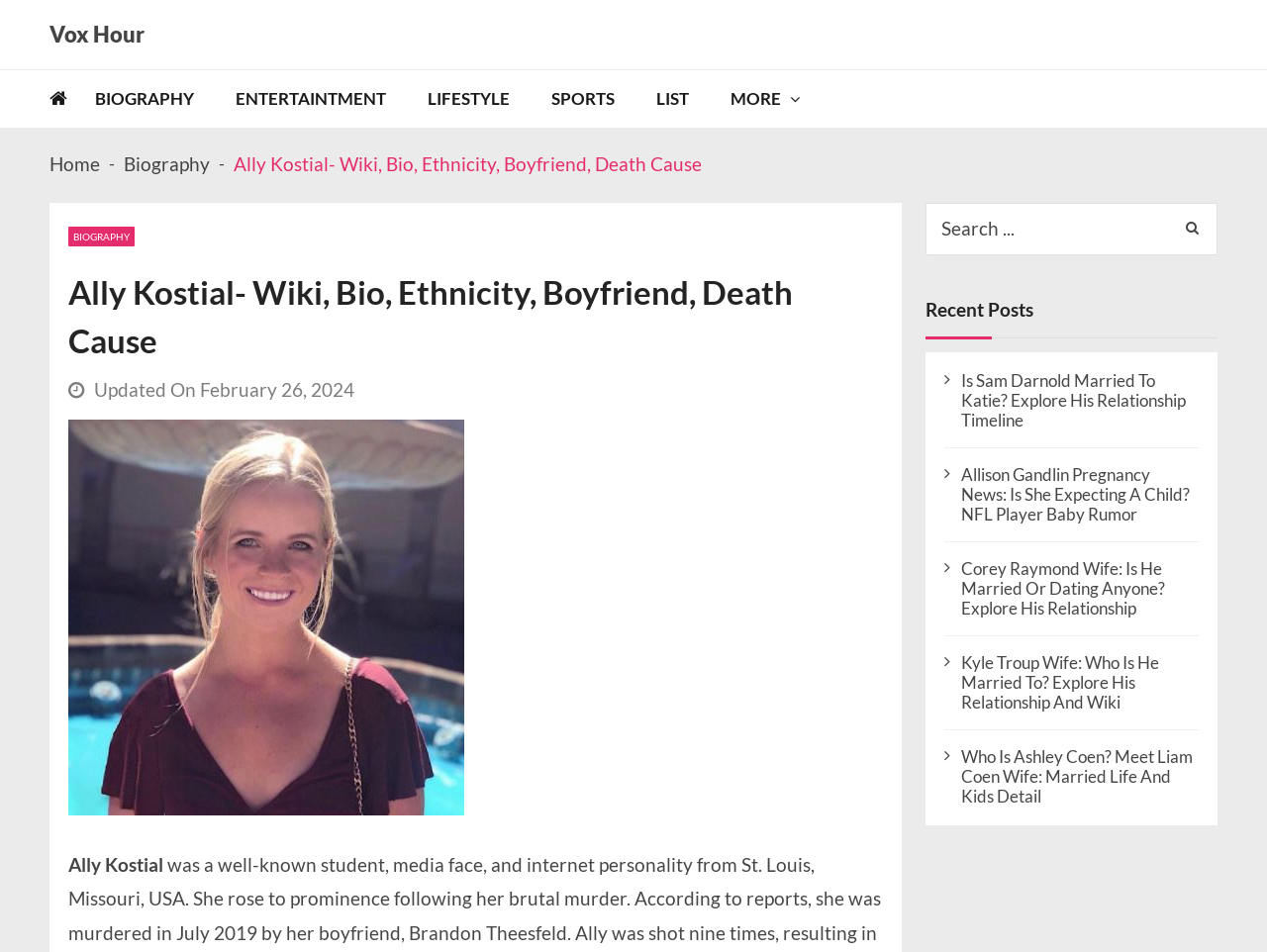Determine the bounding box coordinates for the HTML element described here: "List".

[0.518, 0.073, 0.573, 0.134]